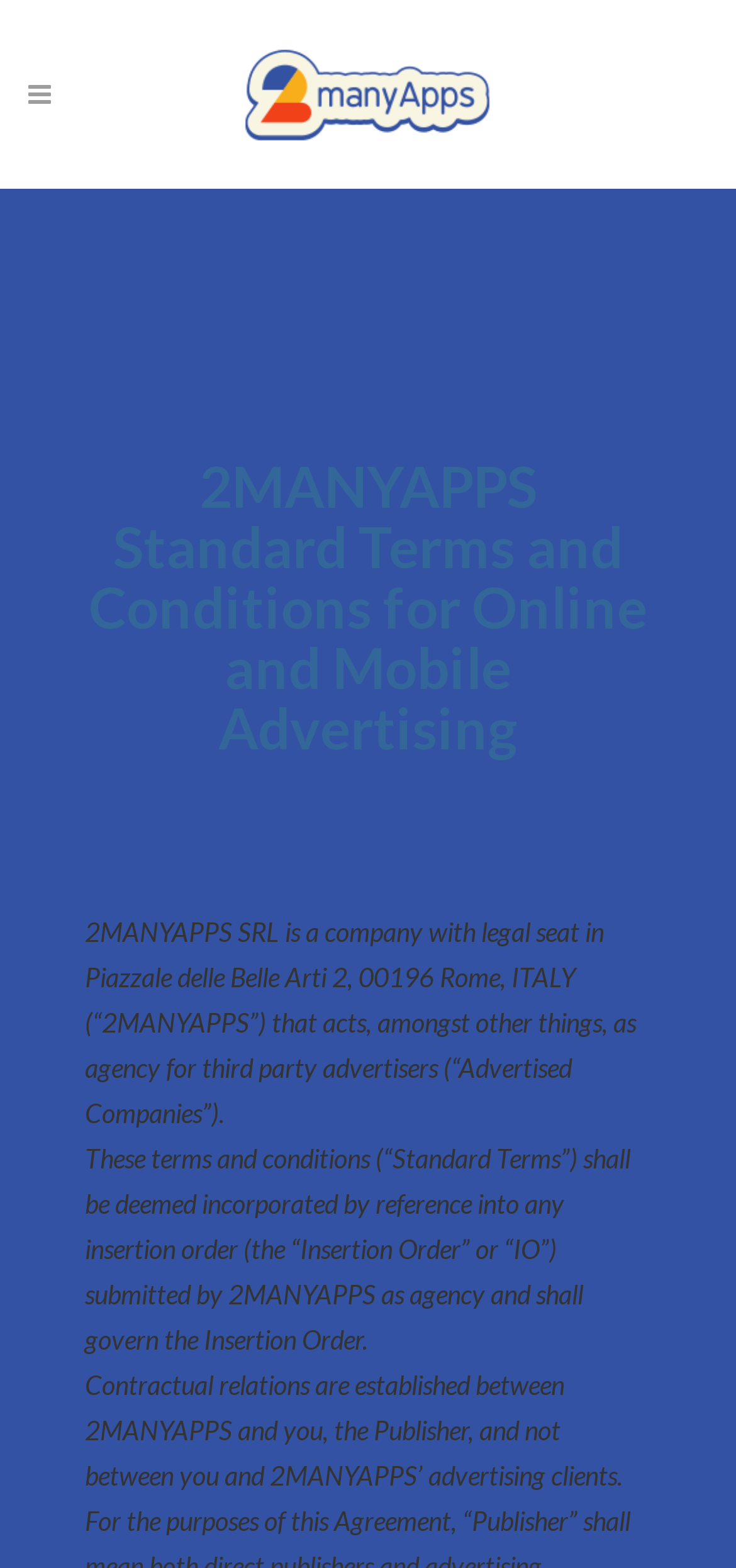Use the information in the screenshot to answer the question comprehensively: What is the role of 2MANYAPPS?

I found the role of 2MANYAPPS by reading the text in the StaticText element, which mentions '2MANYAPPS SRL is a company with legal seat in Piazzale delle Belle Arti 2, 00196 Rome, ITALY (“2MANYAPPS”) that acts, amongst other things, as agency for third party advertisers (“Advertised Companies”)'.